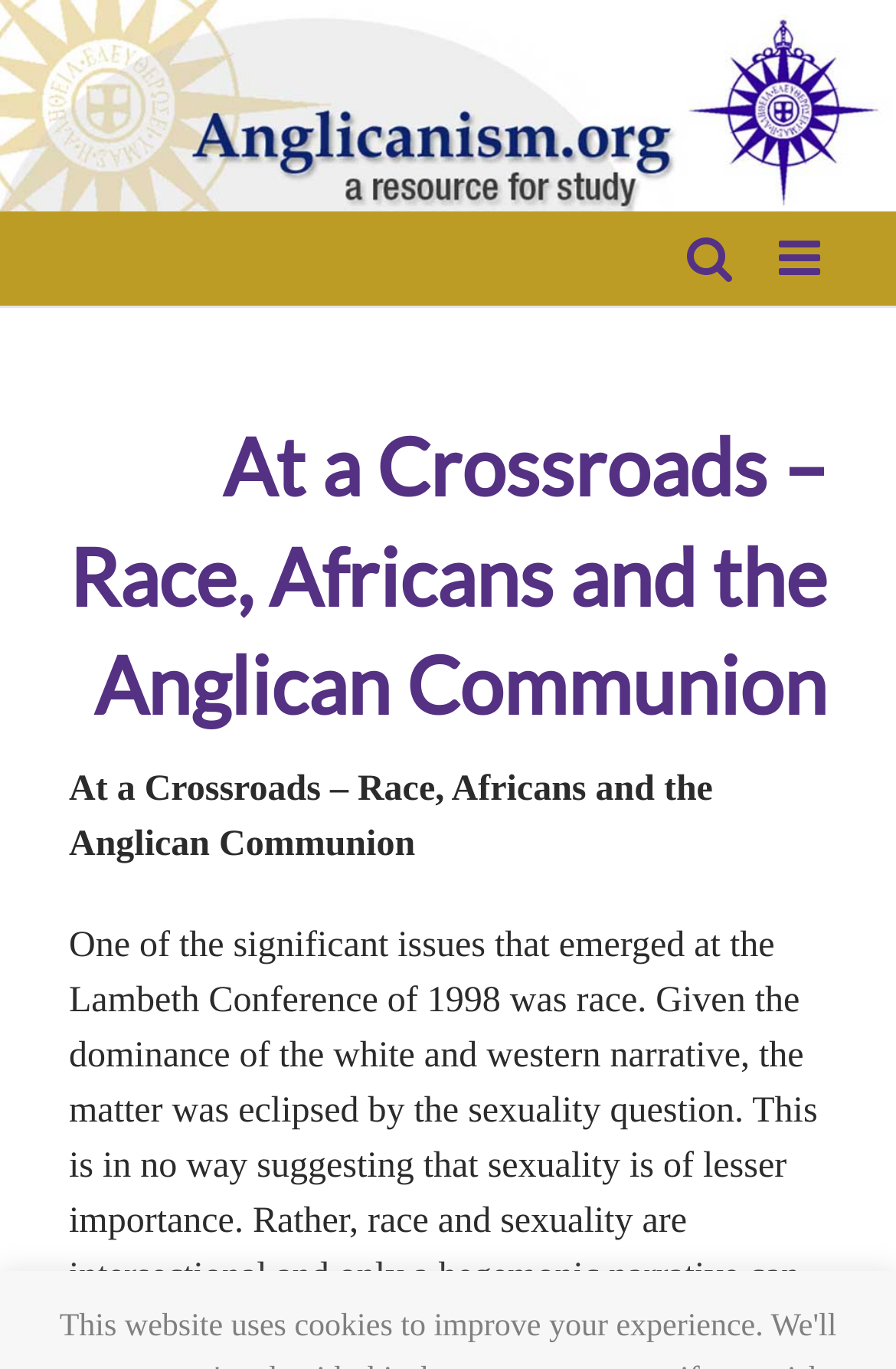Determine the bounding box coordinates for the UI element described. Format the coordinates as (top-left x, top-left y, bottom-right x, bottom-right y) and ensure all values are between 0 and 1. Element description: aria-label="Toggle mobile search"

[0.767, 0.171, 0.818, 0.206]